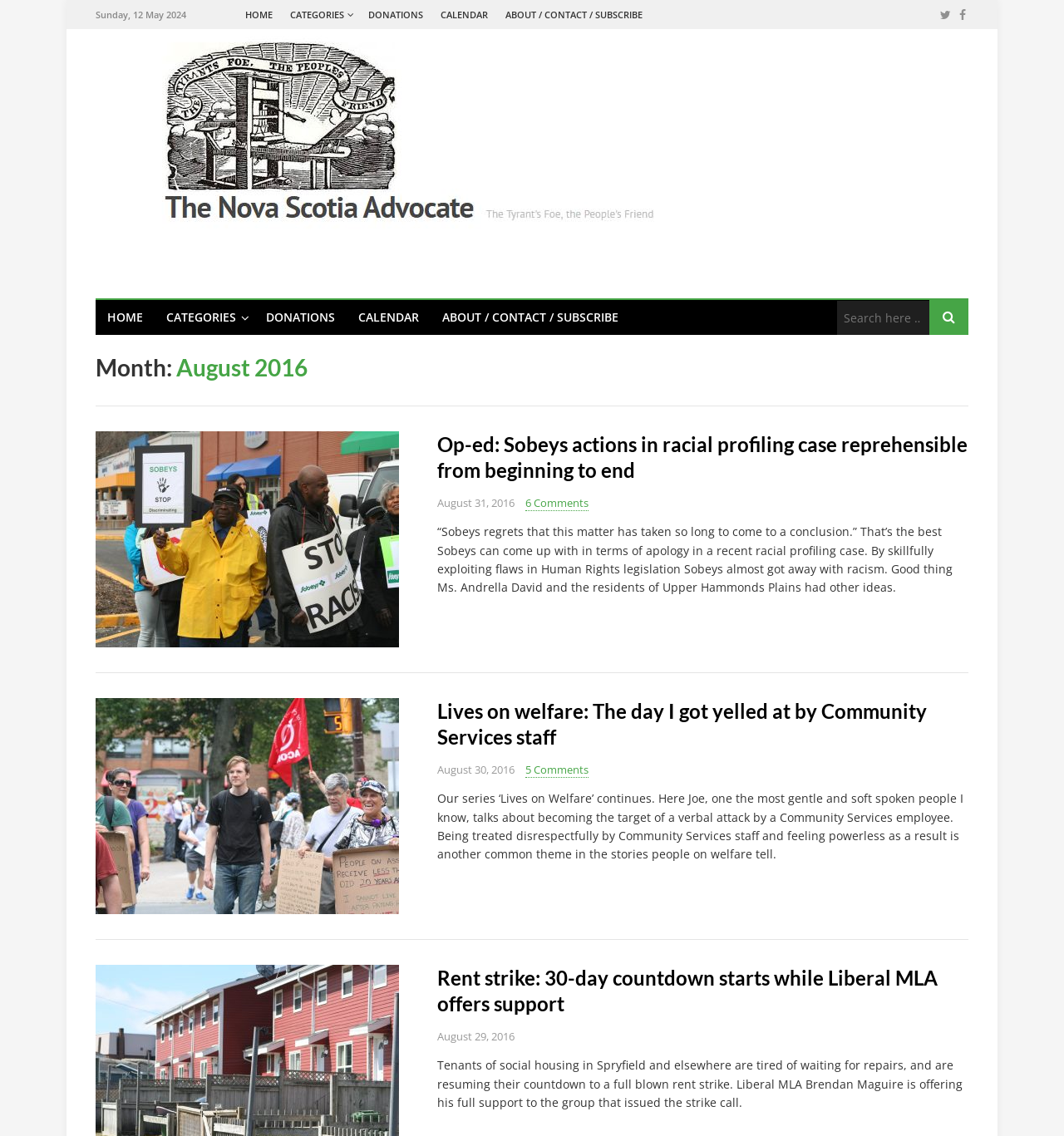What is the date displayed at the top?
Utilize the information in the image to give a detailed answer to the question.

The date is displayed at the top of the webpage, which is 'Sunday, 12 May 2024'. This can be found by looking at the StaticText element with the text 'Sunday, 12 May 2024' and coordinates [0.09, 0.007, 0.175, 0.018].